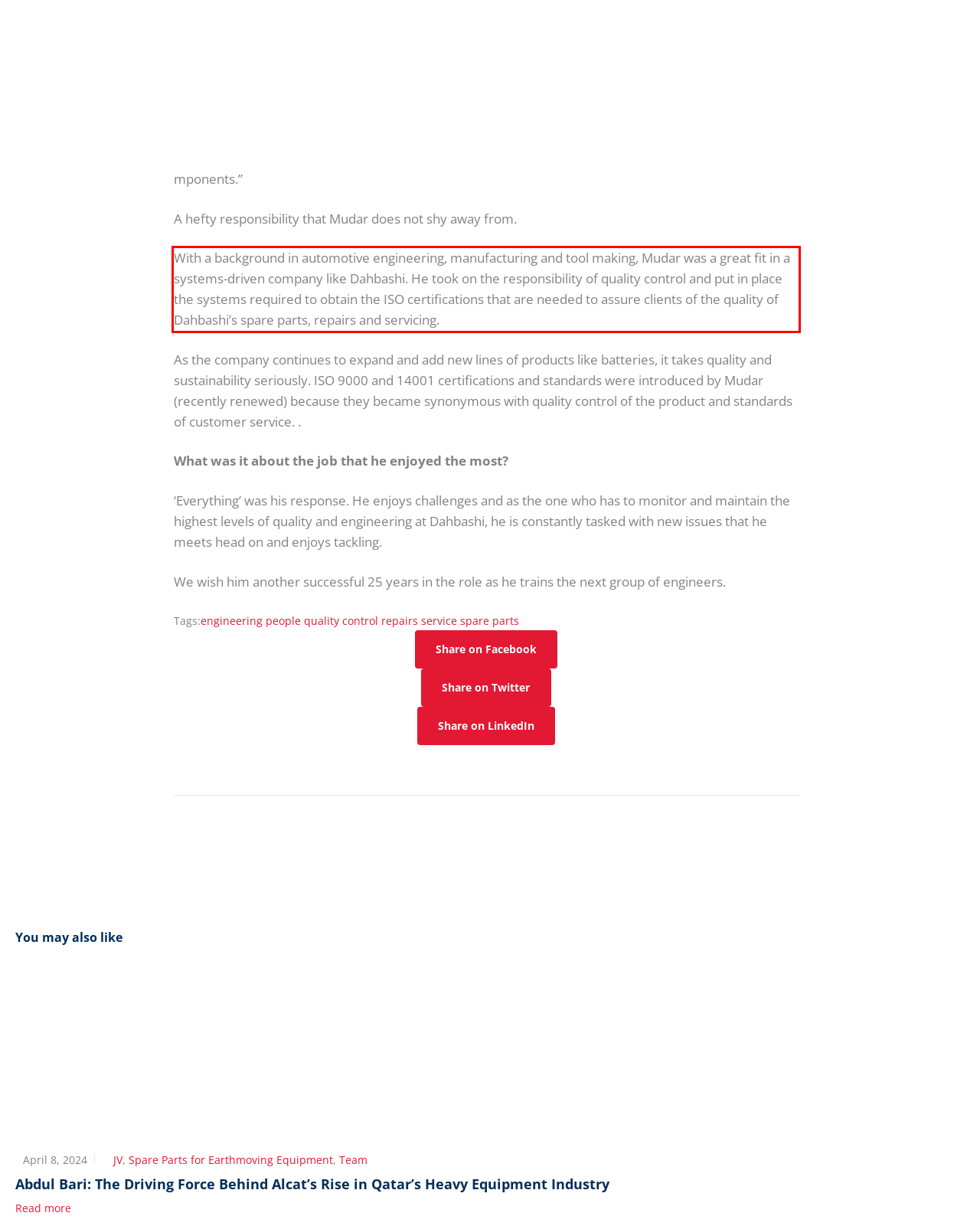Please look at the screenshot provided and find the red bounding box. Extract the text content contained within this bounding box.

With a background in automotive engineering, manufacturing and tool making, Mudar was a great fit in a systems-driven company like Dahbashi. He took on the responsibility of quality control and put in place the systems required to obtain the ISO certifications that are needed to assure clients of the quality of Dahbashi’s spare parts, repairs and servicing.